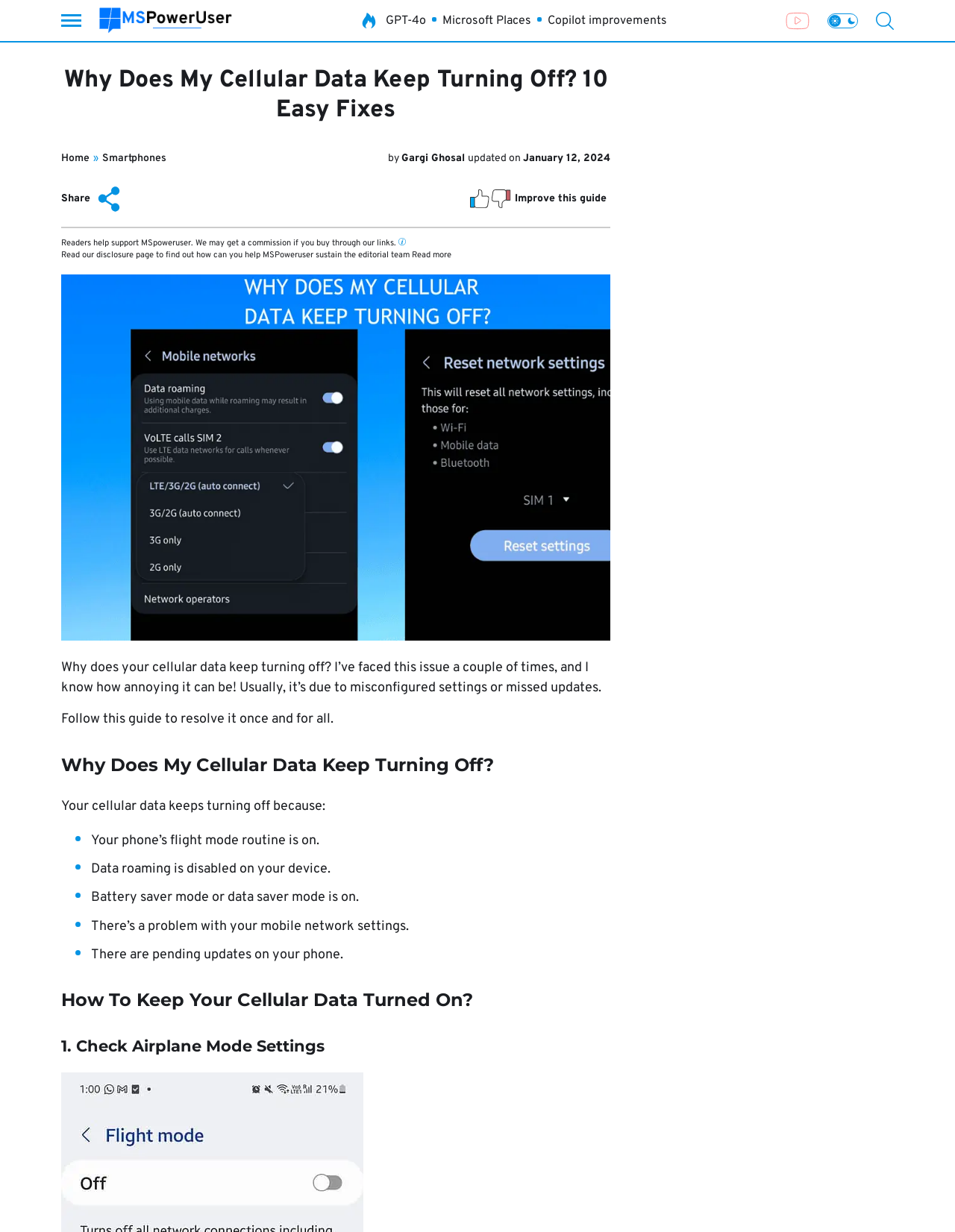Generate the main heading text from the webpage.

Why Does My Cellular Data Keep Turning Off? 10 Easy Fixes